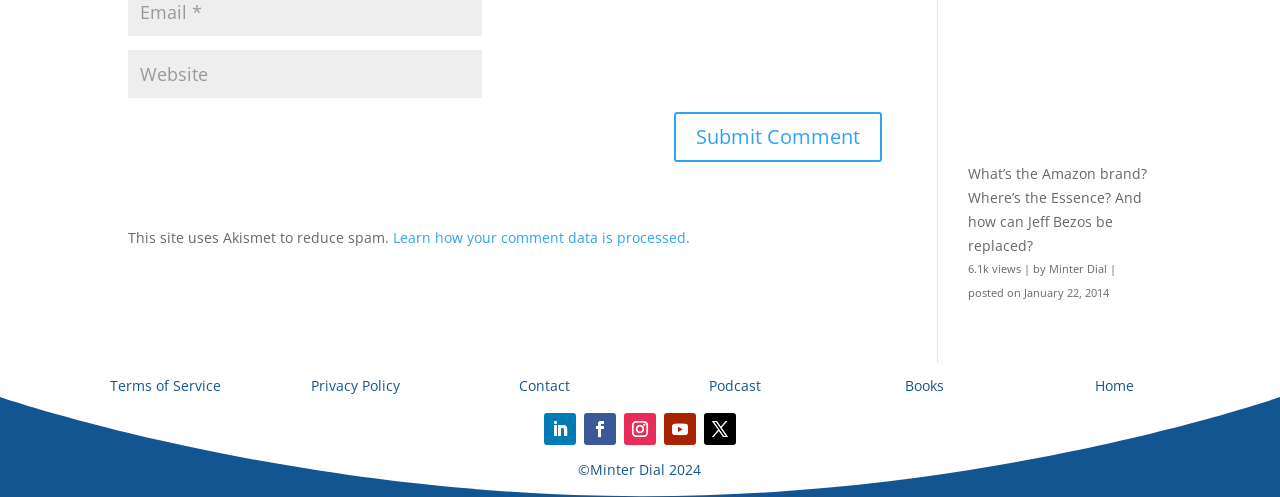Predict the bounding box coordinates of the area that should be clicked to accomplish the following instruction: "Click SAIKOBLOCKS". The bounding box coordinates should consist of four float numbers between 0 and 1, i.e., [left, top, right, bottom].

None